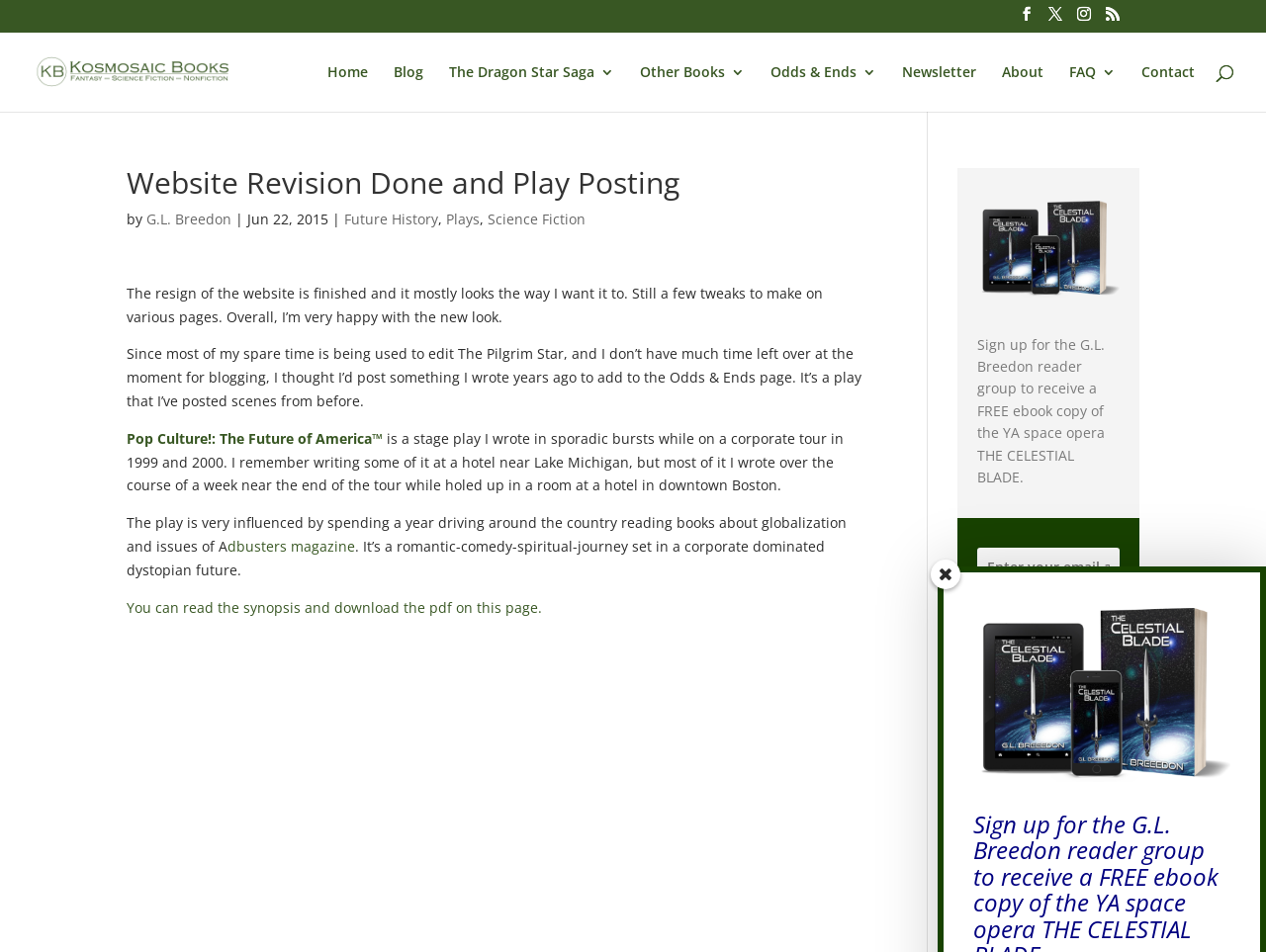Identify the bounding box coordinates of the clickable region required to complete the instruction: "Read the blog". The coordinates should be given as four float numbers within the range of 0 and 1, i.e., [left, top, right, bottom].

[0.311, 0.068, 0.334, 0.117]